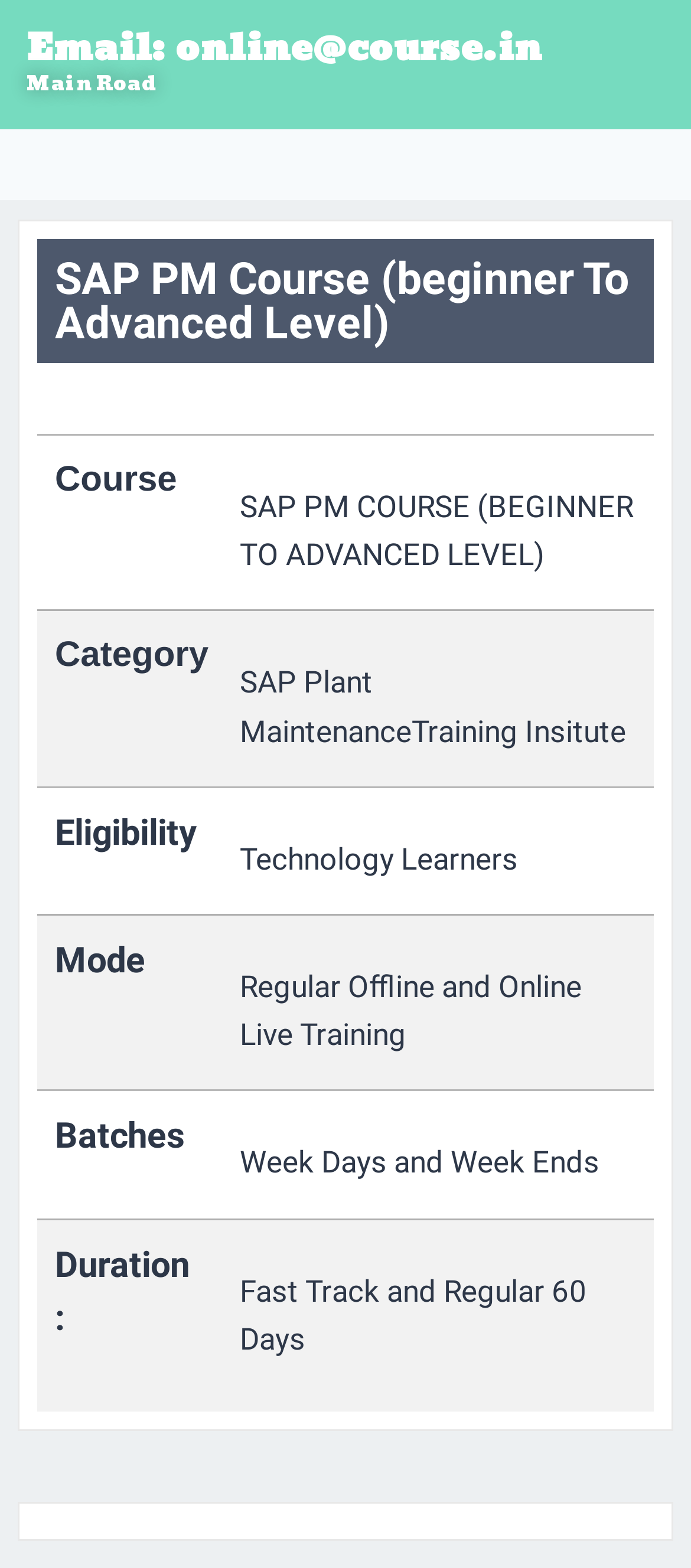Respond with a single word or phrase:
What is the duration of the fast track course?

60 Days